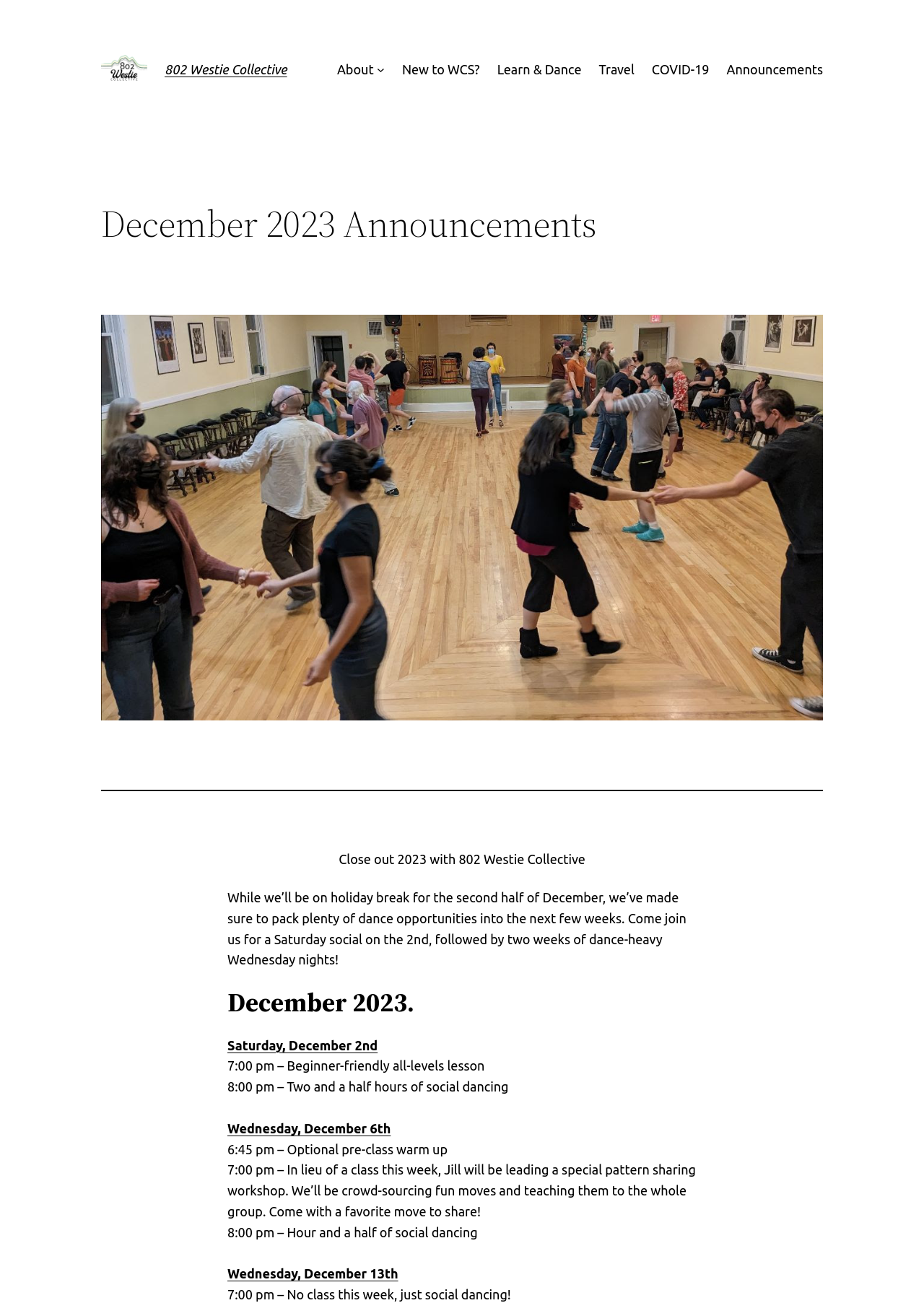Based on the provided description, "New to WCS?", find the bounding box of the corresponding UI element in the screenshot.

[0.435, 0.045, 0.519, 0.061]